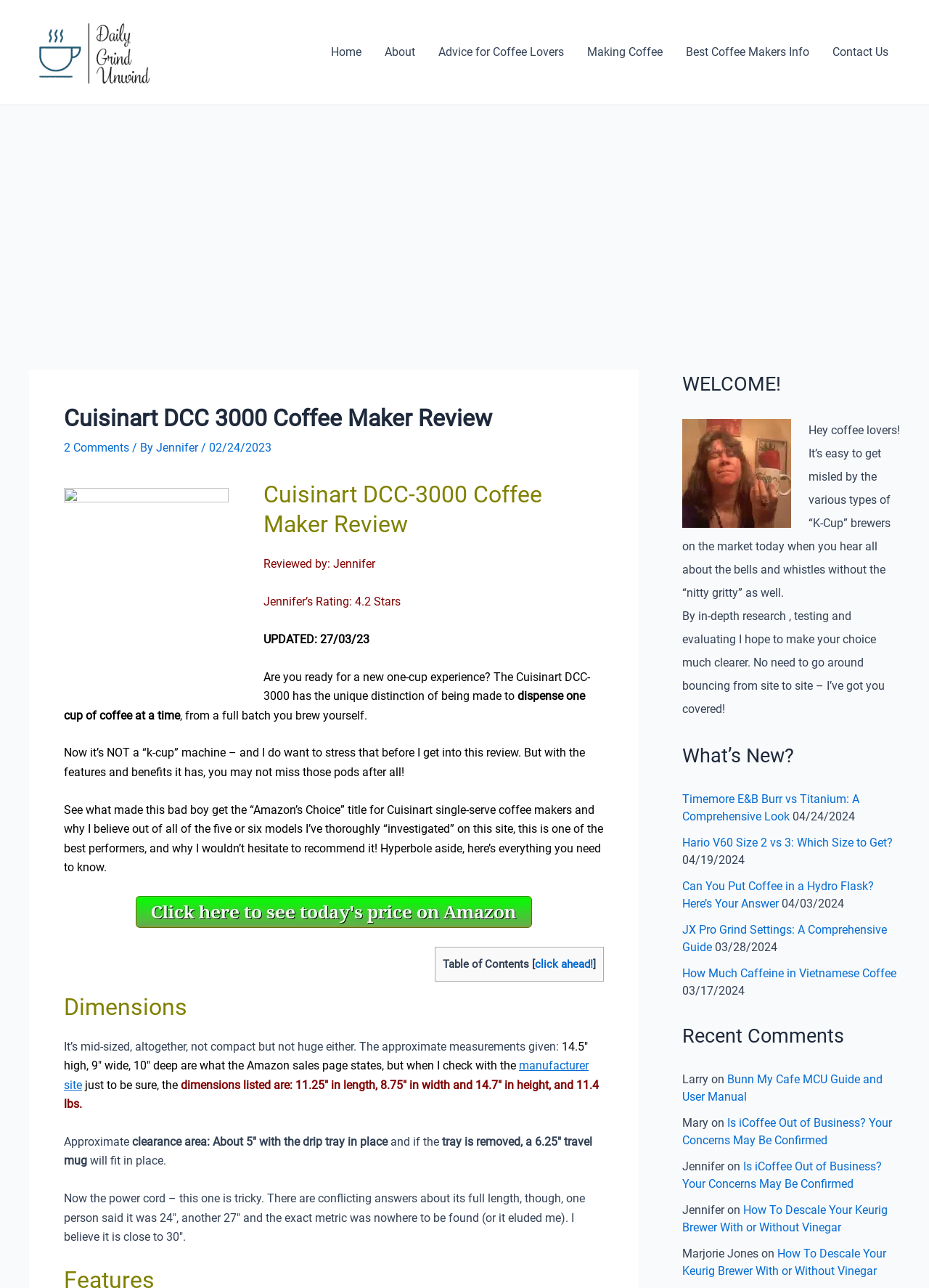Determine the bounding box coordinates for the HTML element mentioned in the following description: "Home". The coordinates should be a list of four floats ranging from 0 to 1, represented as [left, top, right, bottom].

[0.734, 0.89, 0.767, 0.901]